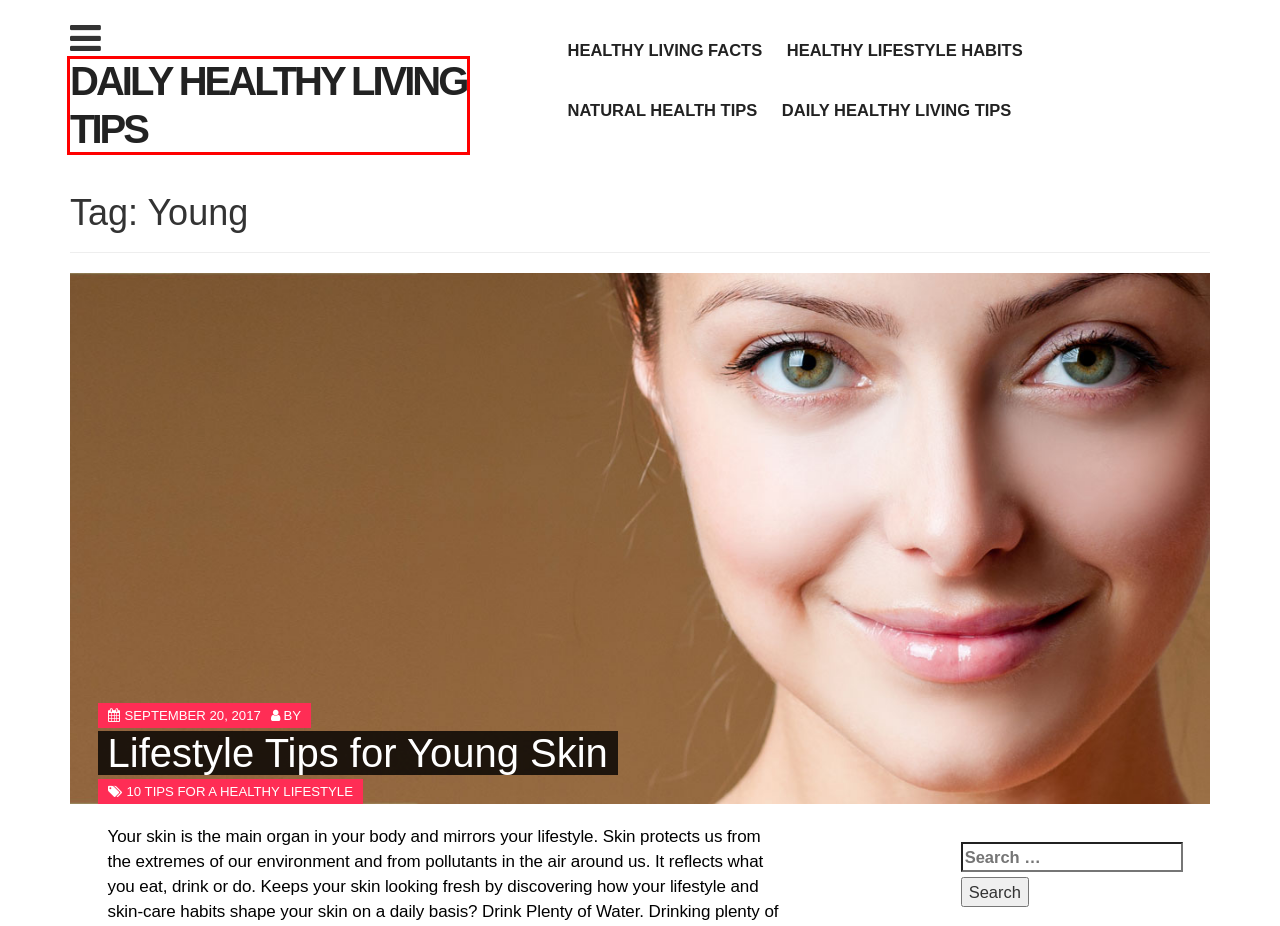You have a screenshot of a webpage with a red rectangle bounding box around a UI element. Choose the best description that matches the new page after clicking the element within the bounding box. The candidate descriptions are:
A. Healthy Living Facts – Daily Healthy Living Tips
B. Natural Health Tips – Daily Healthy Living Tips
C. 10 Tips For A Healthy Lifestyle – Daily Healthy Living Tips
D. Healthy Lifestyle Habits – Daily Healthy Living Tips
E. Daily Healthy Living Tips – Come Back Daily For More Health Info
F. Incredible Planet - Online Journal for Articles & Guides
G. Daily Healthy Living Tips – Daily Healthy Living Tips
H. Lifestyle Tips for Young Skin – Daily Healthy Living Tips

E